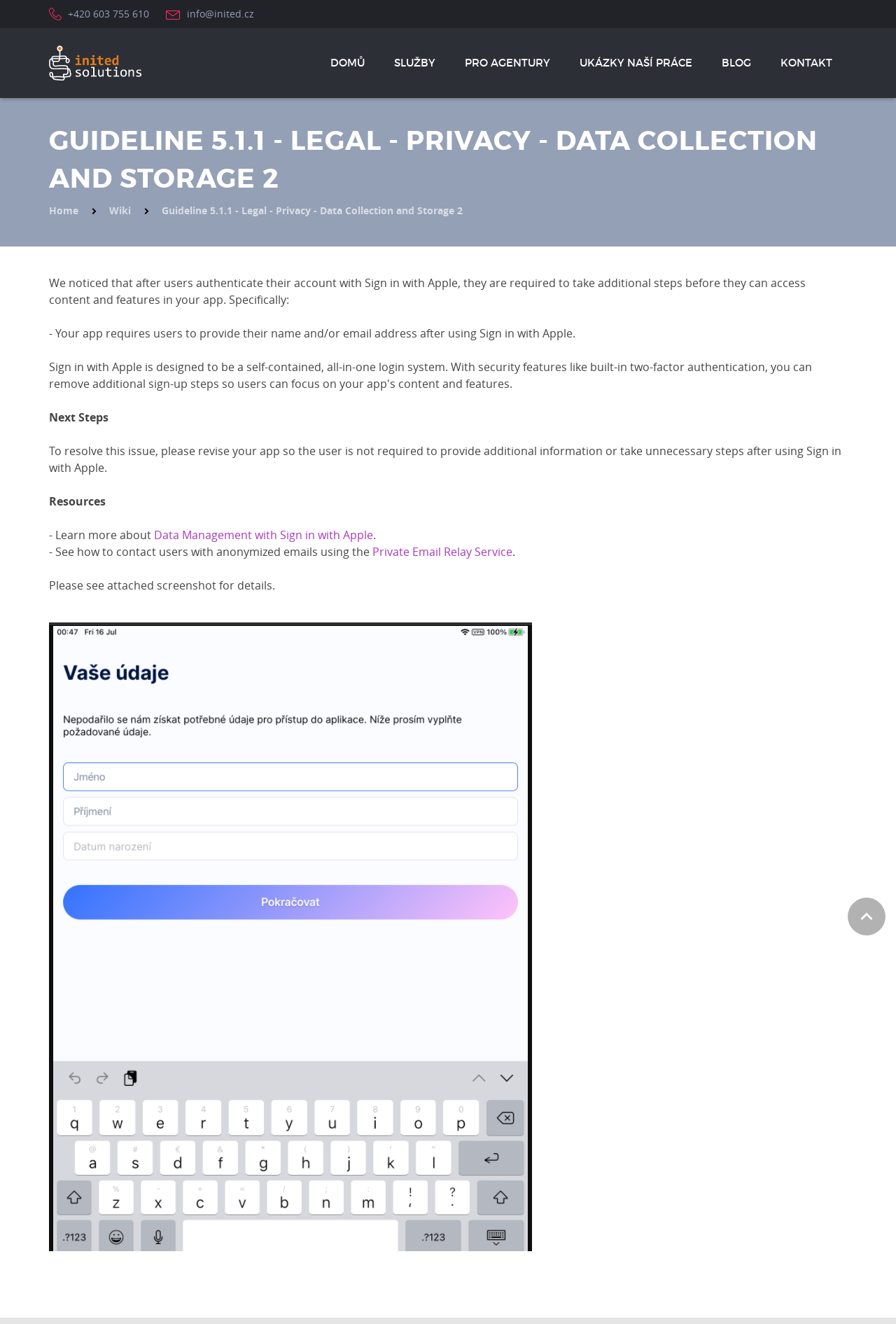What is the link next to the INITED Solutions s.r.o. logo?
Provide an in-depth and detailed explanation in response to the question.

I found the link by looking at the top of the page, where I saw an image element with the description 'INITED Solutions s.r.o.' and a link element next to it with the OCR text 'info@inited.cz'.